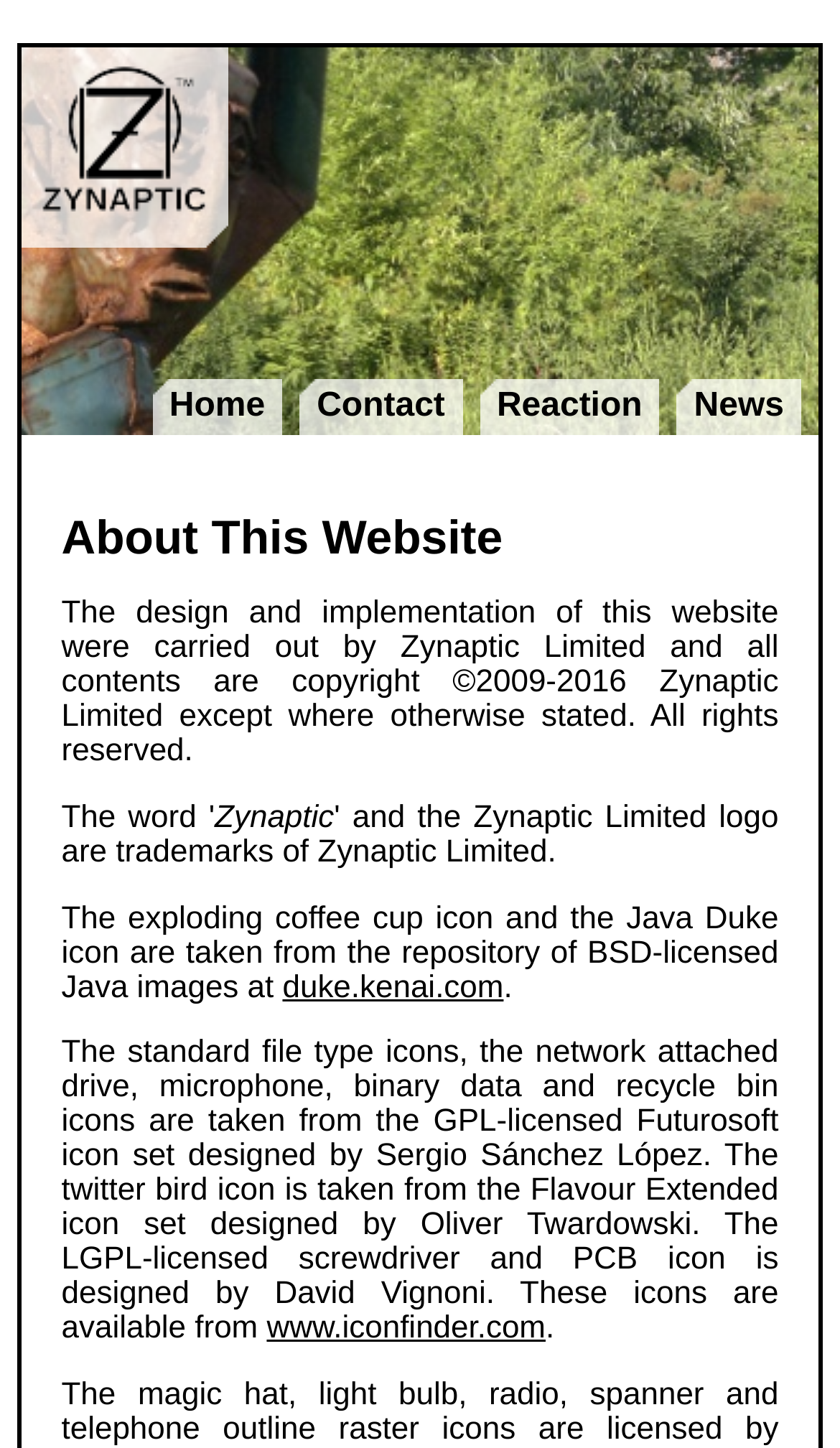Give a one-word or one-phrase response to the question:
What is the copyright year range of the website's content?

2009-2016